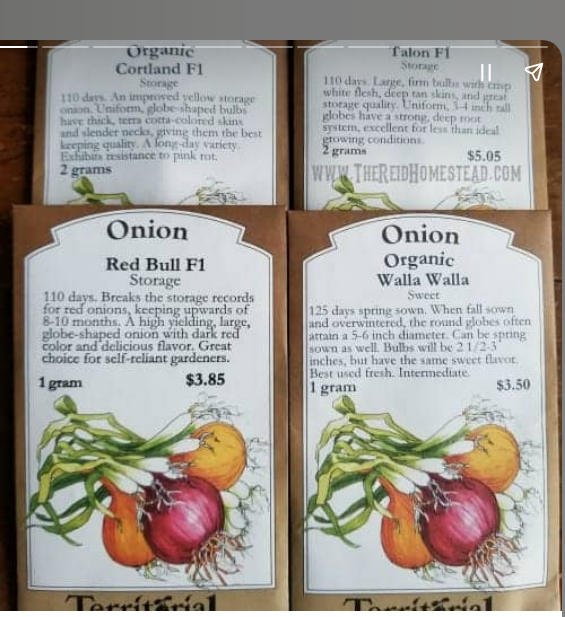What is the unique feature of Red Bull F1 onions?
Please give a well-detailed answer to the question.

Among the four onion varieties showcased, Red Bull F1 onions stand out for their ability to endure the longest storage period, up to 8-10 months, making them a desirable choice for gardeners seeking onions with excellent storage quality.